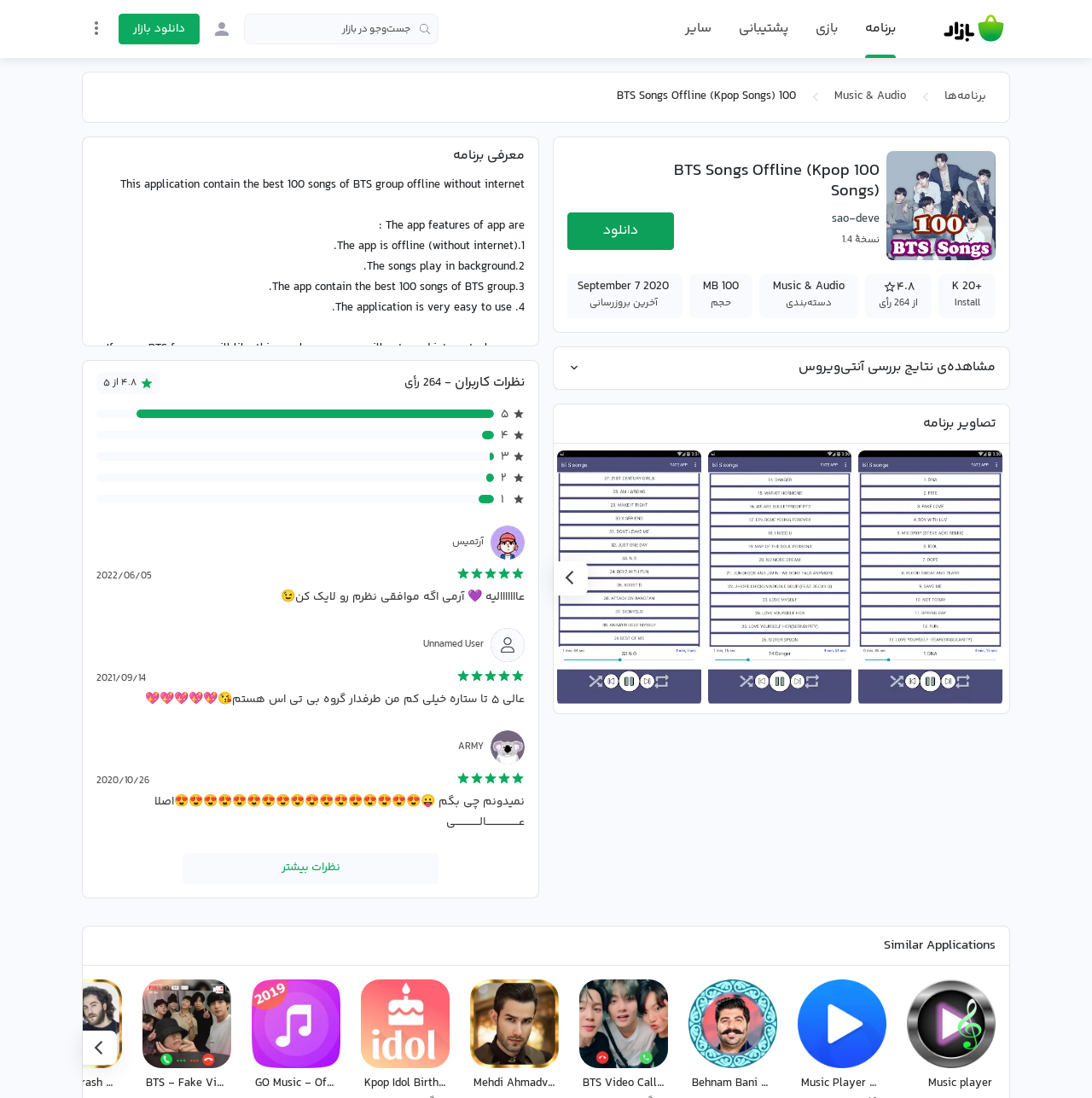Can you specify the bounding box coordinates for the region that should be clicked to fulfill this instruction: "Search in the market".

[0.223, 0.012, 0.402, 0.04]